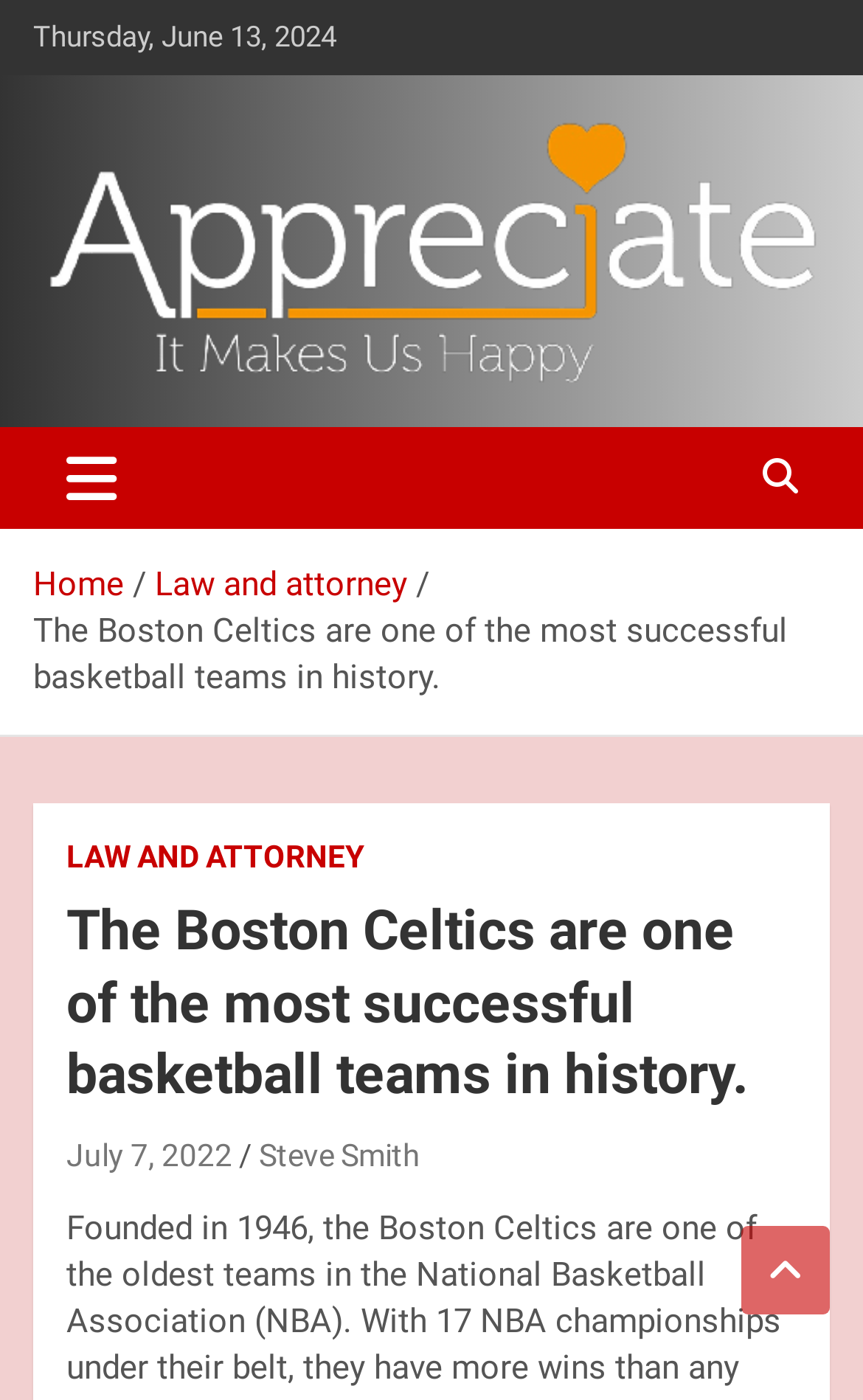Please identify the bounding box coordinates of the area that needs to be clicked to follow this instruction: "Toggle navigation".

[0.038, 0.304, 0.174, 0.377]